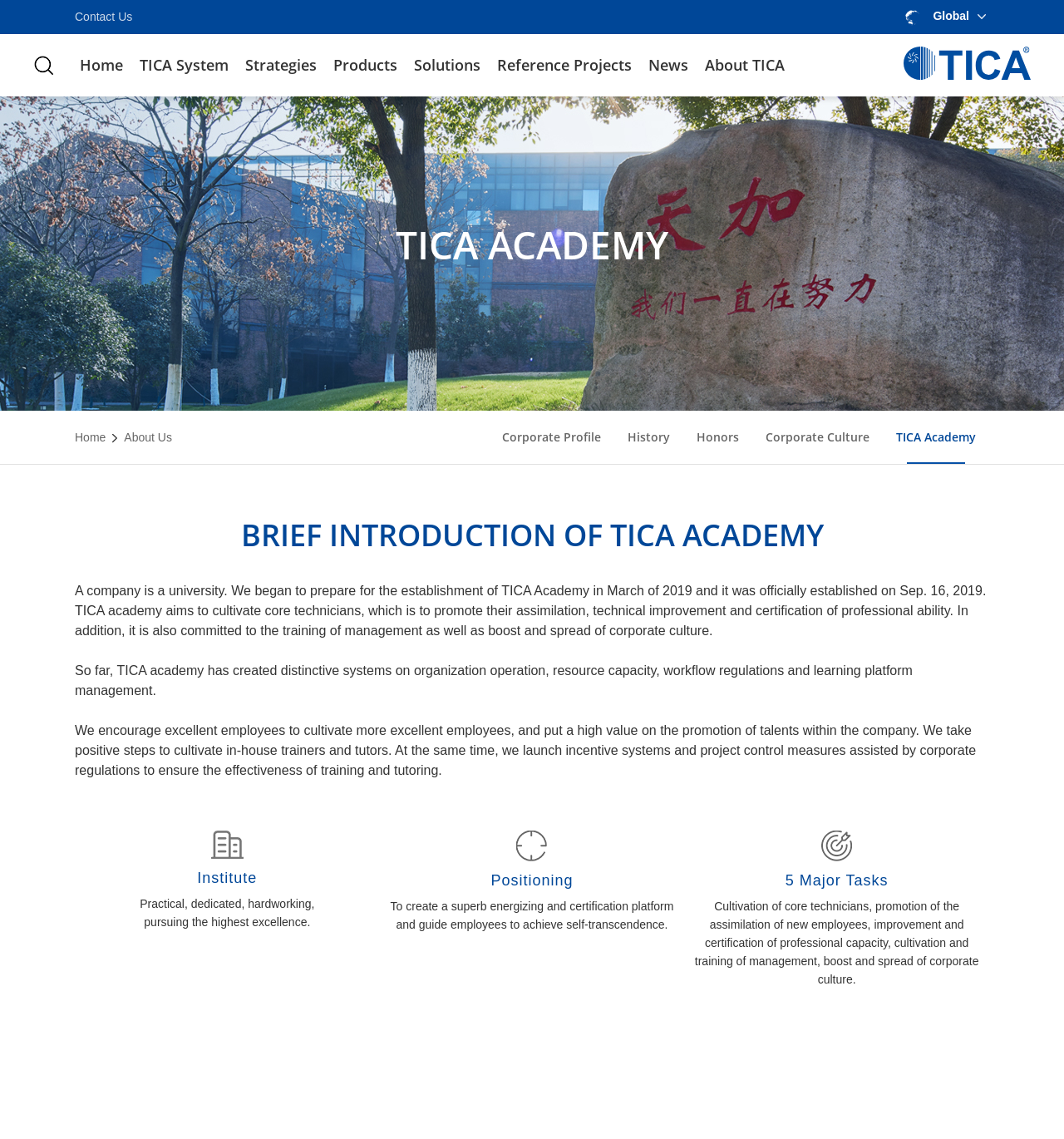What is the goal of TICA Academy?
Could you answer the question in a detailed manner, providing as much information as possible?

The goal of TICA Academy can be found in the StaticText 'A company is a university...'. It aims to cultivate core technicians, promote their assimilation, technical improvement, and certification of professional ability.